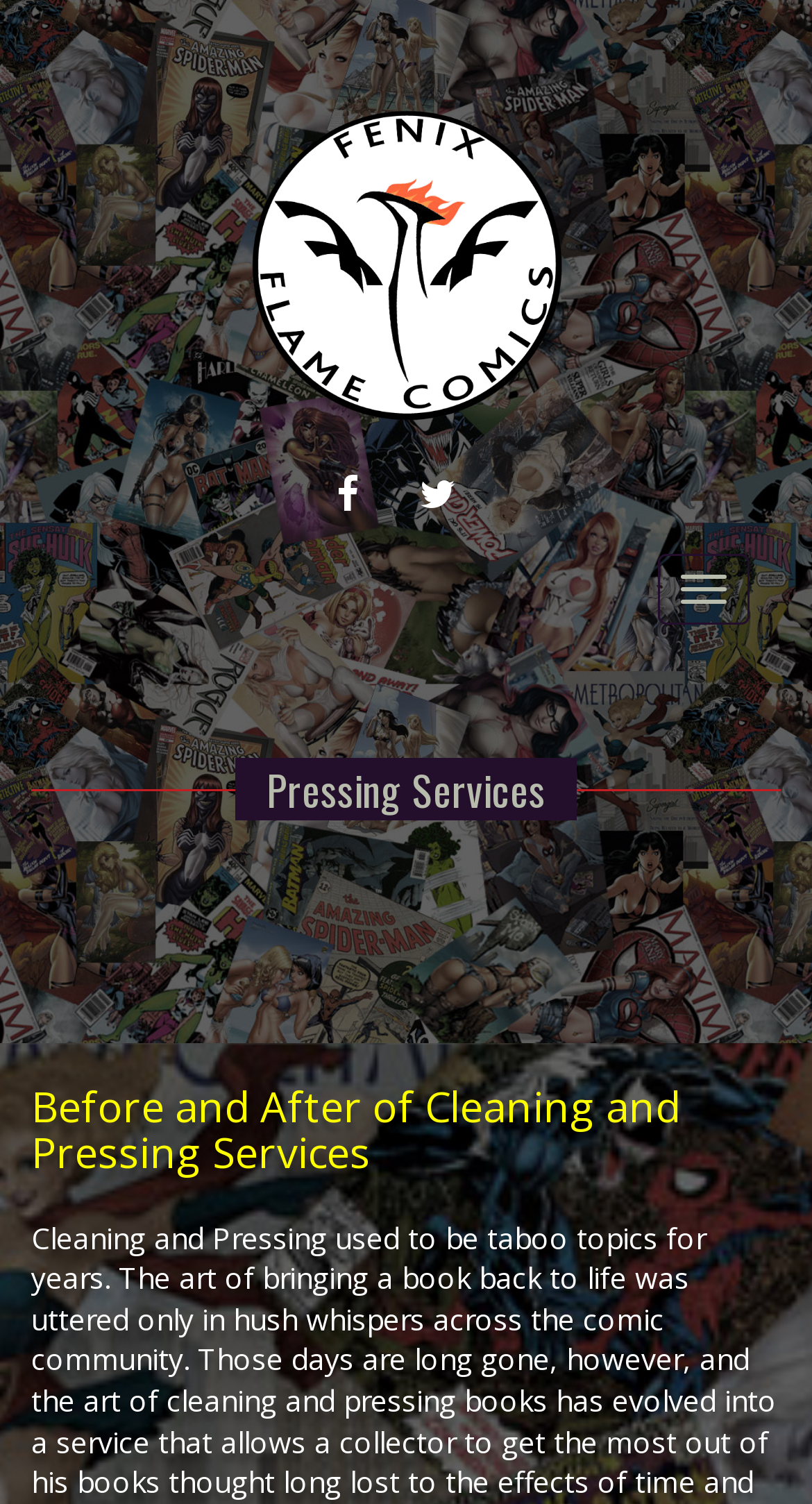Answer the question using only a single word or phrase: 
What is the name of the company?

Fenix Flame Comics